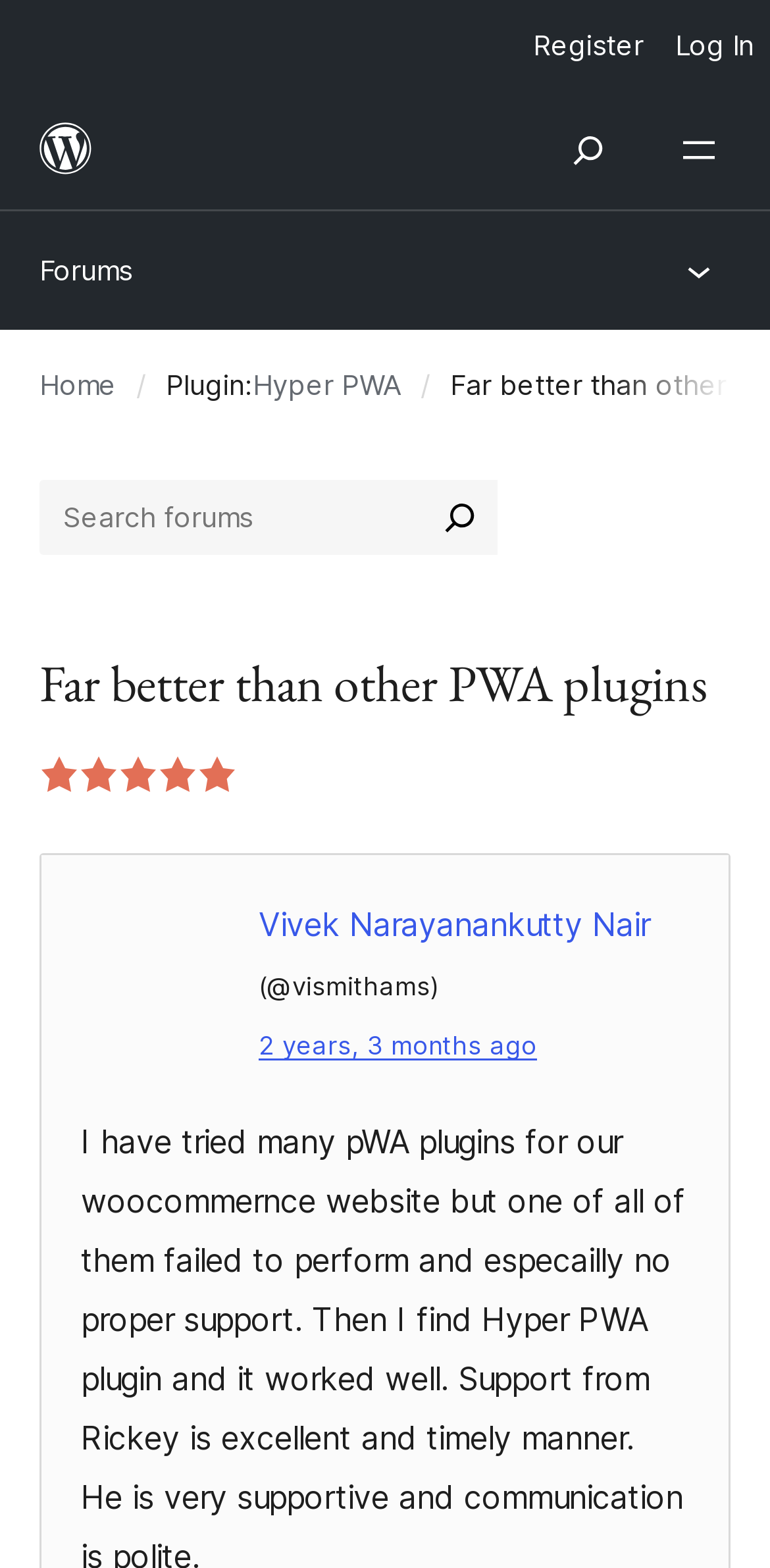Locate and generate the text content of the webpage's heading.

Far better than other PWA plugins